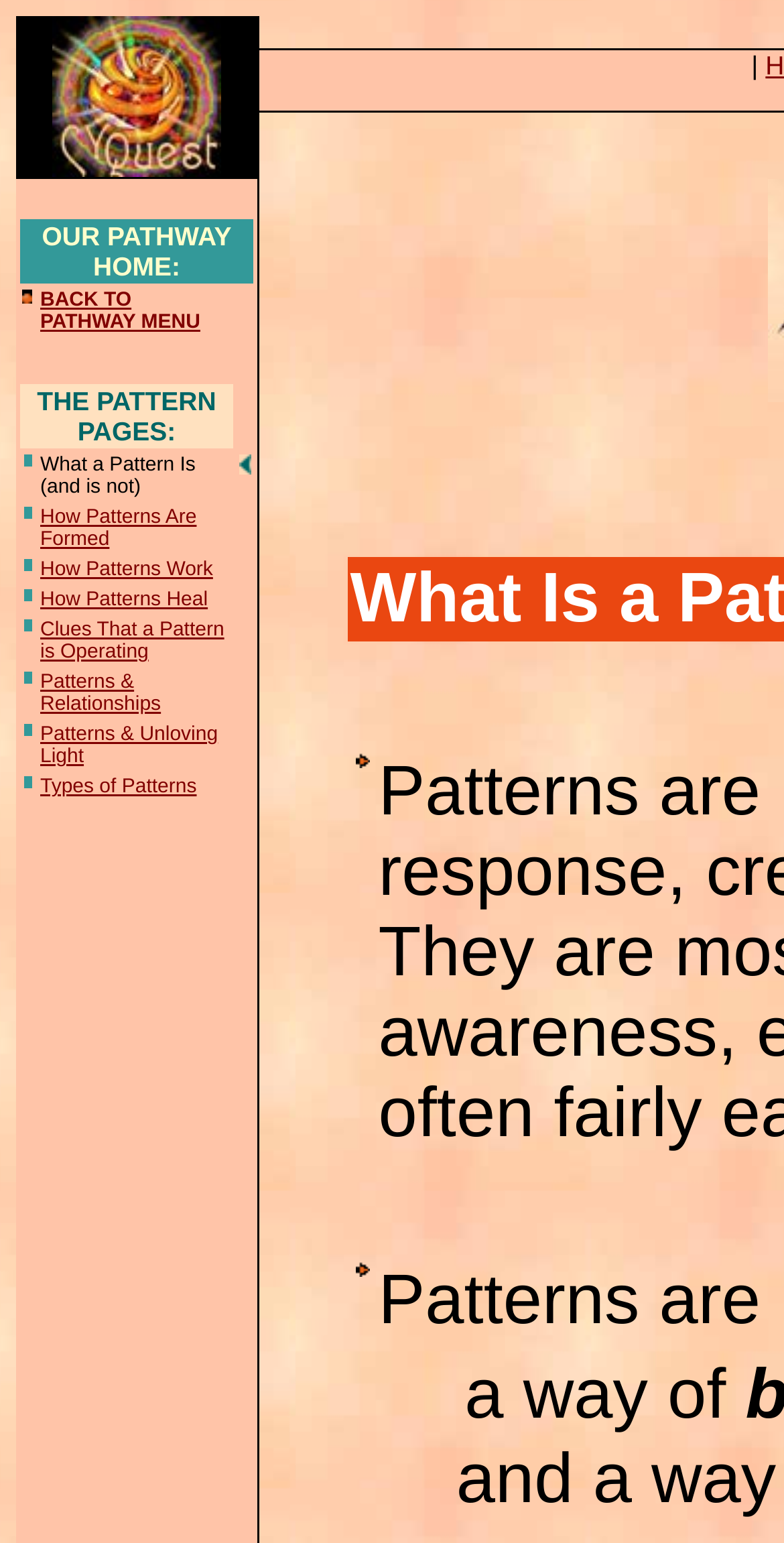Please identify the bounding box coordinates of the element that needs to be clicked to perform the following instruction: "Select an option from the combobox".

None